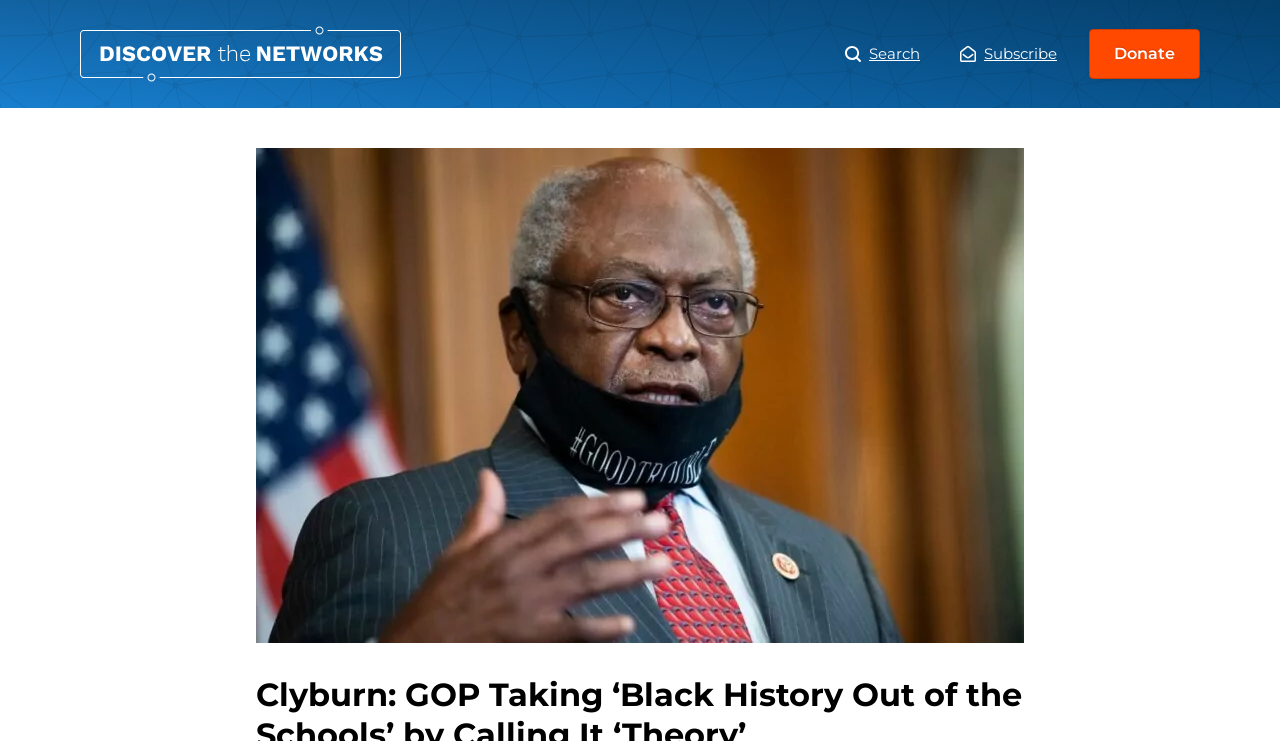What is the color of the shirt mentioned in the first heading?
Provide a detailed and well-explained answer to the question.

I analyzed the text of the first heading, which is 'Clyburn: GOP Taking ‘Black History Out of the Schools’ by Calling It ‘Theory’'. There is no mention of a shirt or its color in this text.